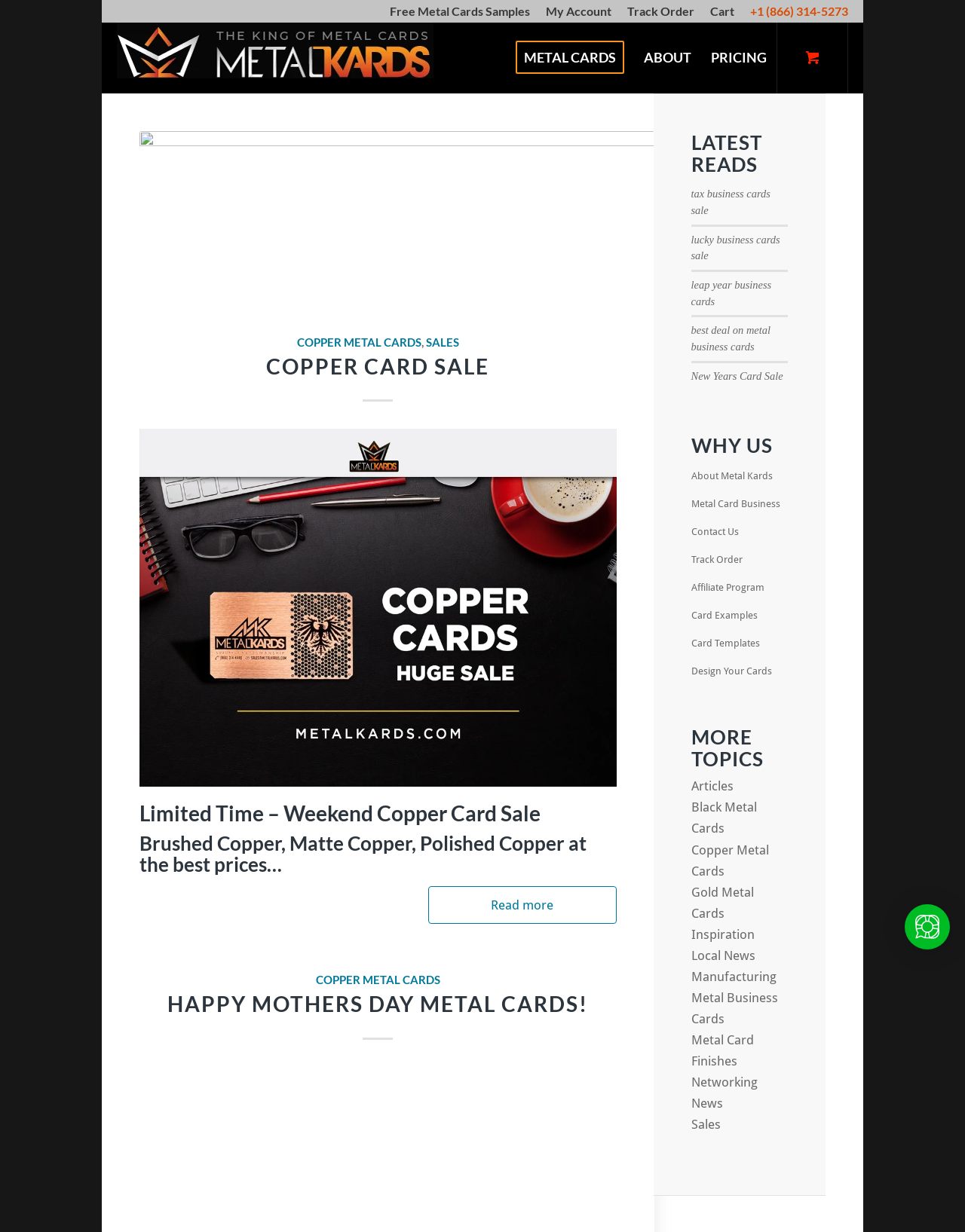Locate the bounding box coordinates of the clickable area to execute the instruction: "Learn about 'Metal Kards'". Provide the coordinates as four float numbers between 0 and 1, represented as [left, top, right, bottom].

[0.121, 0.018, 0.449, 0.064]